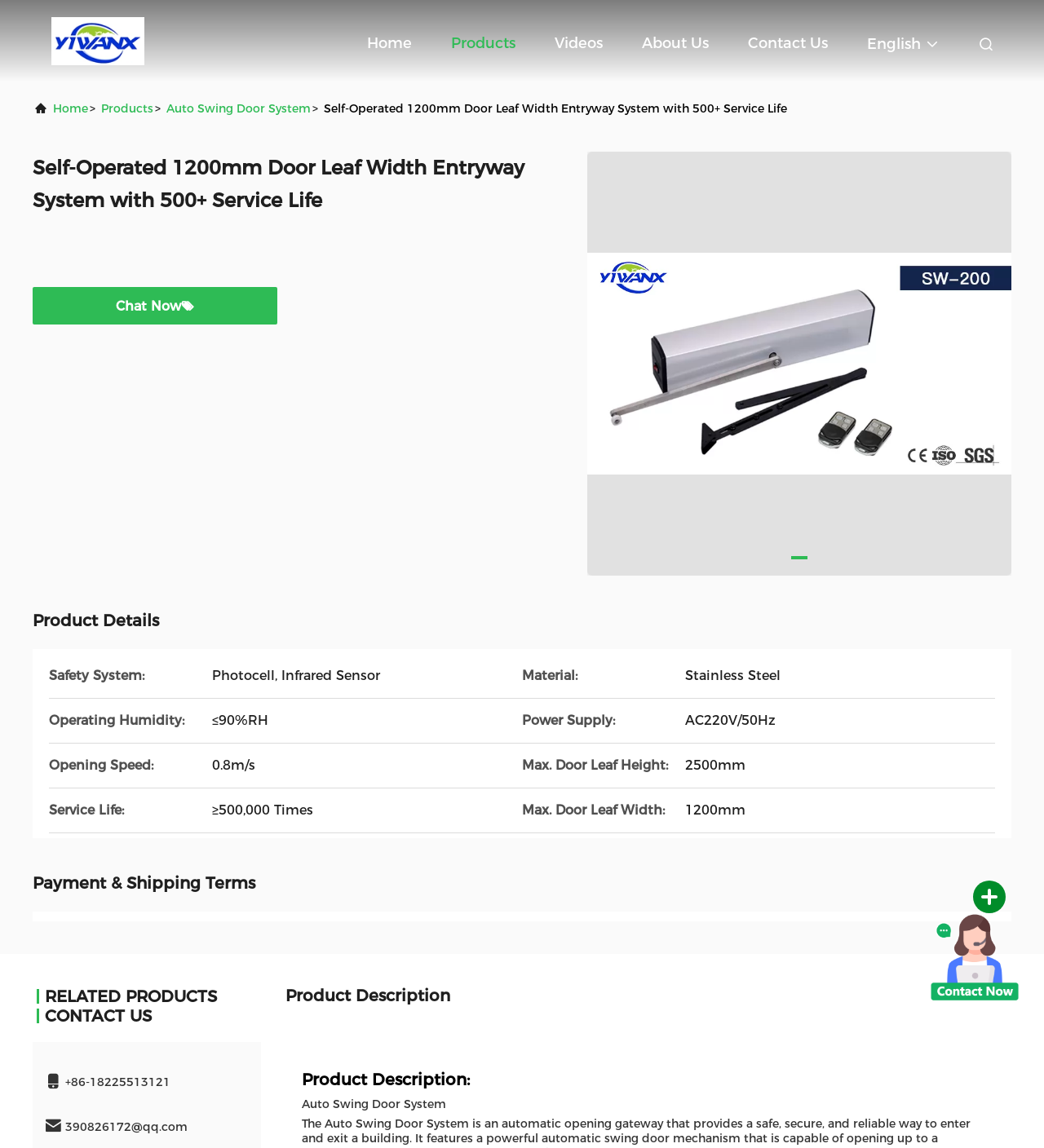Highlight the bounding box coordinates of the element you need to click to perform the following instruction: "Read about My Favorite Russian Food."

None